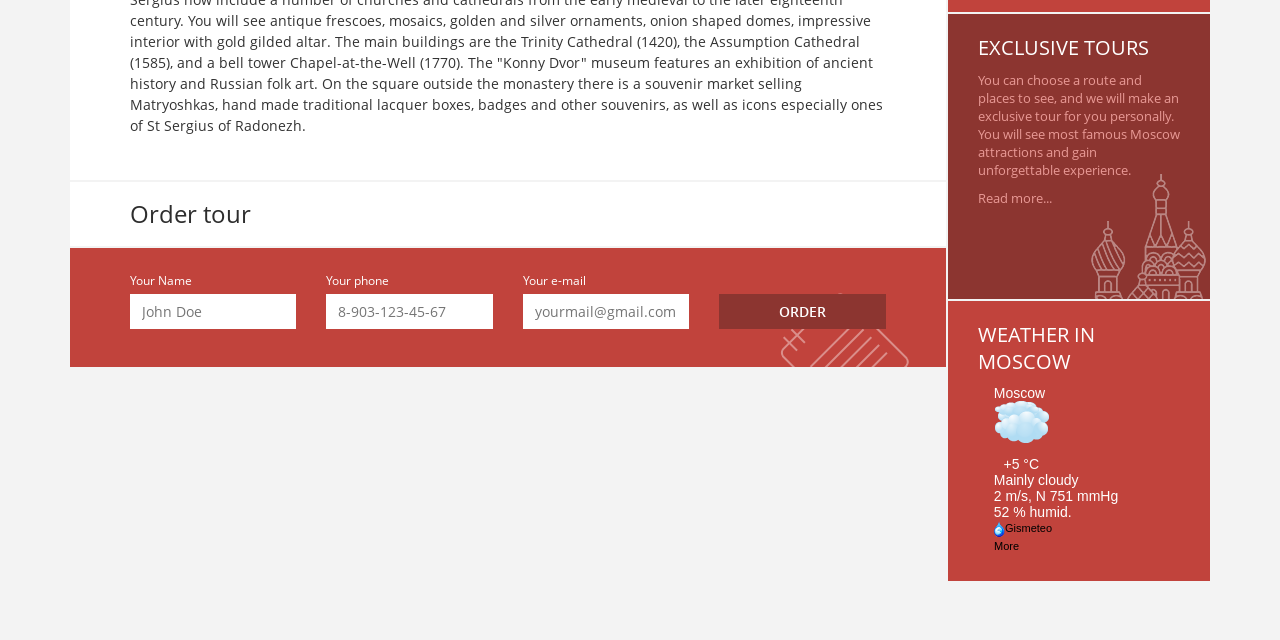Identify the bounding box for the UI element described as: "Read more...". The coordinates should be four float numbers between 0 and 1, i.e., [left, top, right, bottom].

[0.764, 0.295, 0.922, 0.323]